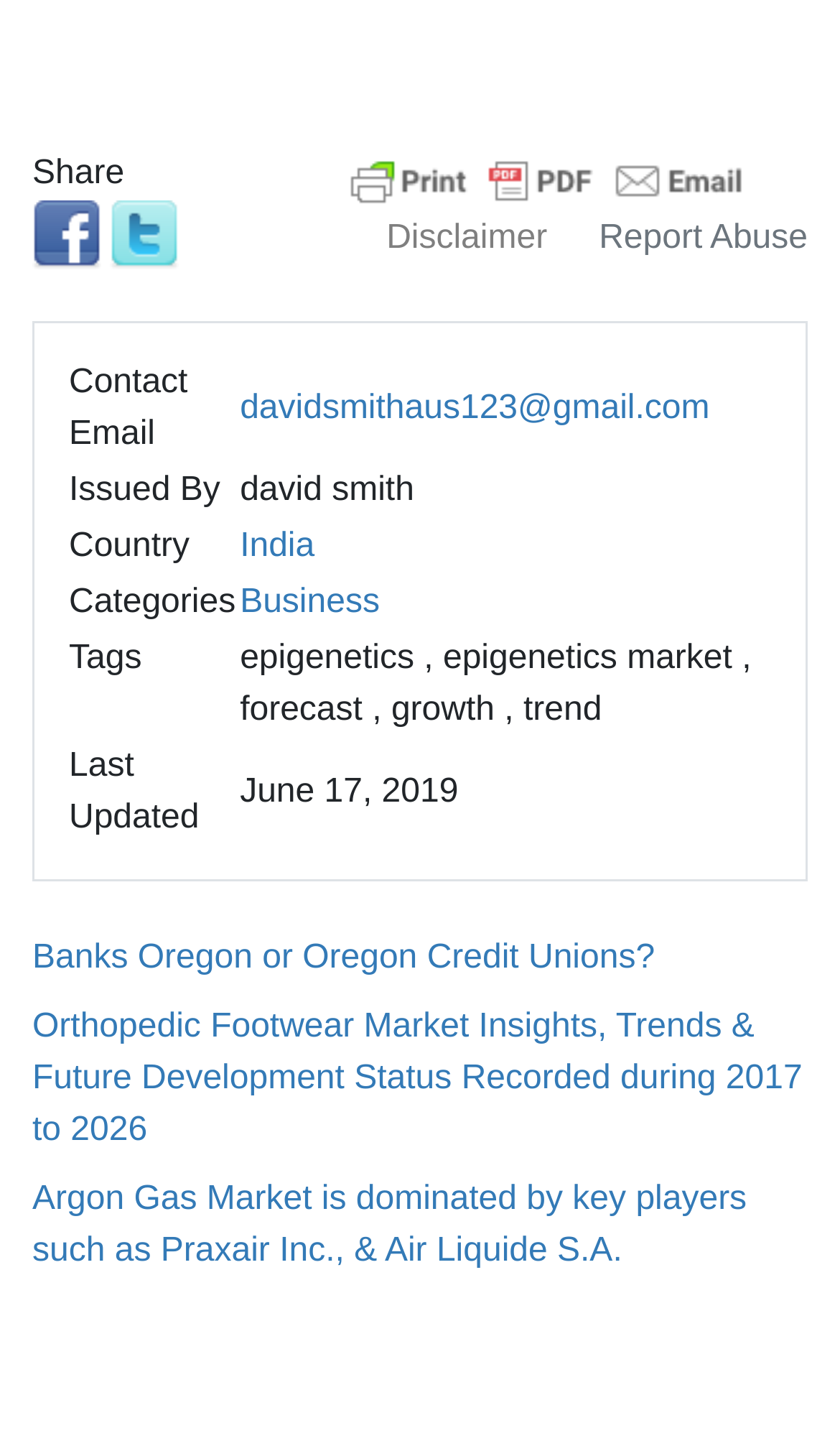Find the bounding box coordinates of the clickable area that will achieve the following instruction: "View contact email".

[0.286, 0.269, 0.845, 0.294]